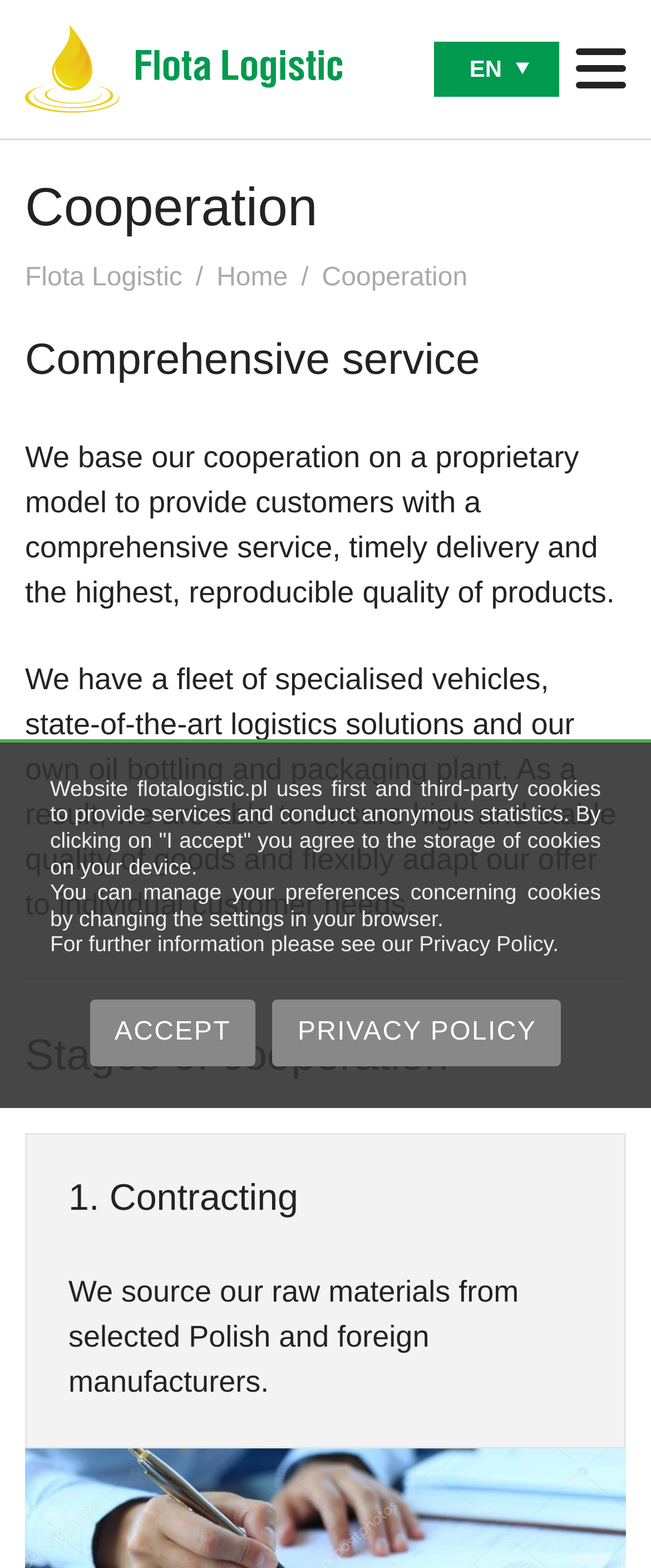What is the language of the website?
Based on the image, answer the question in a detailed manner.

The language of the website is English, which is indicated by the 'EN' text next to the 'Choose language' dropdown.